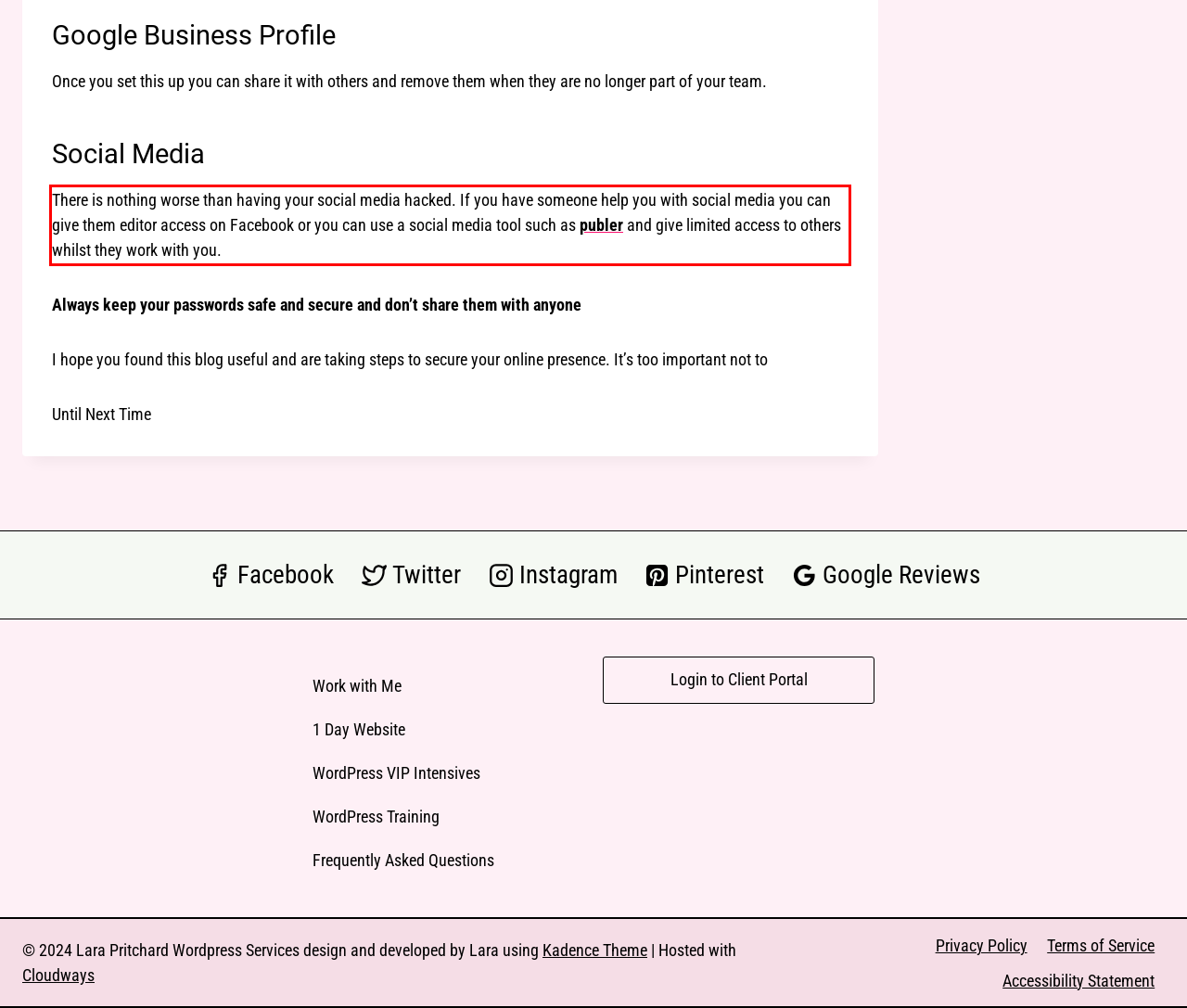Within the screenshot of a webpage, identify the red bounding box and perform OCR to capture the text content it contains.

There is nothing worse than having your social media hacked. If you have someone help you with social media you can give them editor access on Facebook or you can use a social media tool such as publer and give limited access to others whilst they work with you.